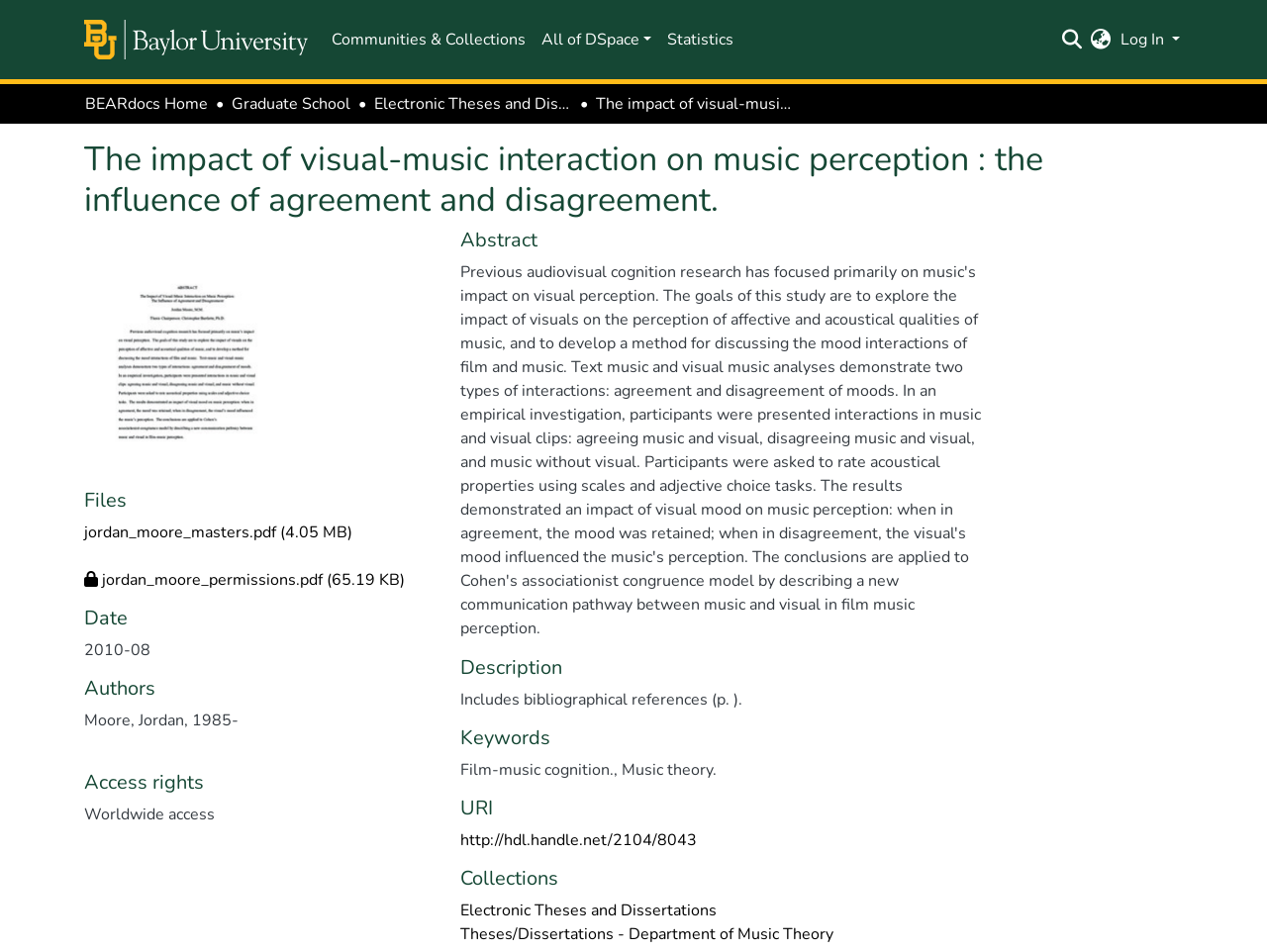Please identify the bounding box coordinates of the element's region that should be clicked to execute the following instruction: "View previous article". The bounding box coordinates must be four float numbers between 0 and 1, i.e., [left, top, right, bottom].

None